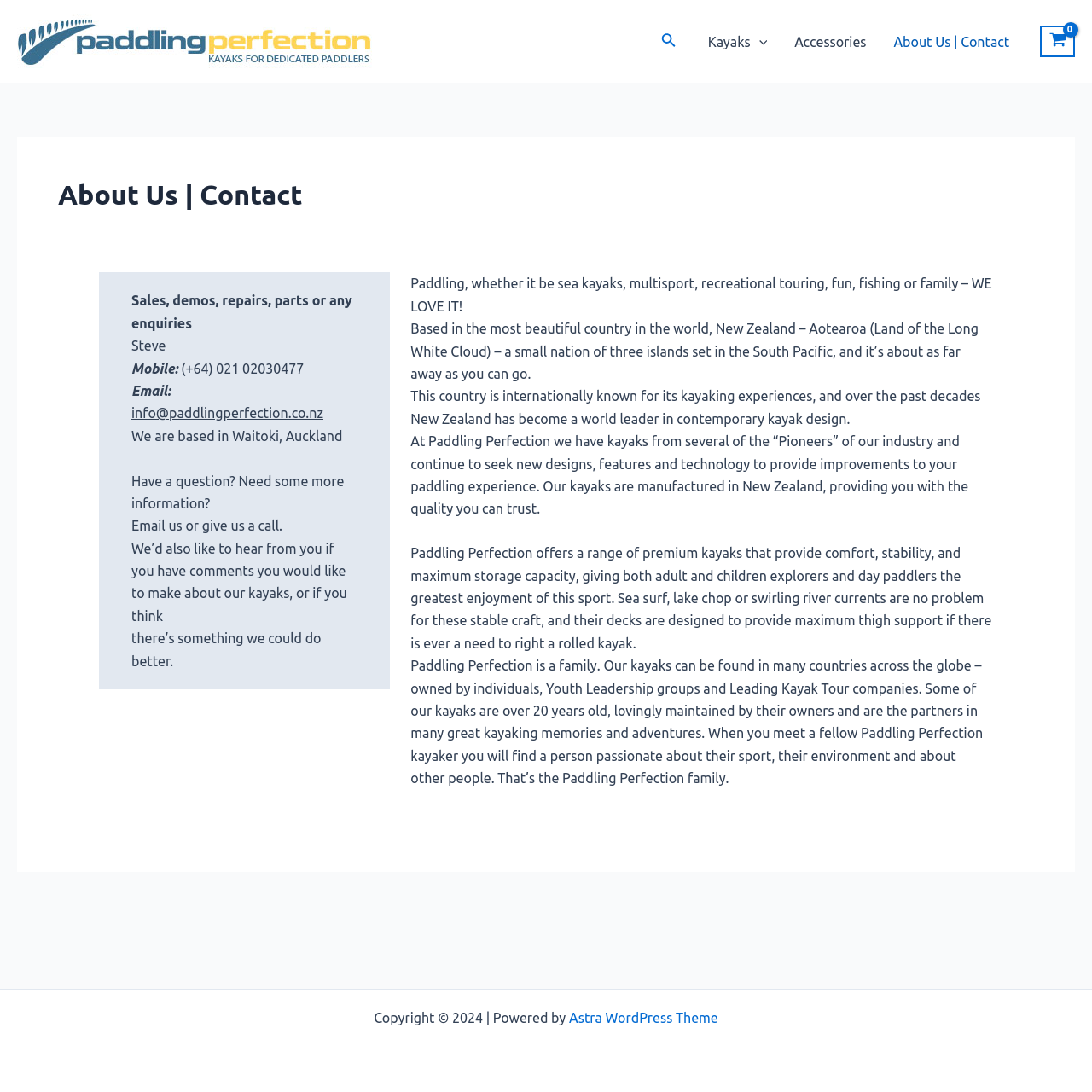Locate the bounding box coordinates of the region to be clicked to comply with the following instruction: "Click the search icon link". The coordinates must be four float numbers between 0 and 1, in the form [left, top, right, bottom].

[0.606, 0.028, 0.62, 0.048]